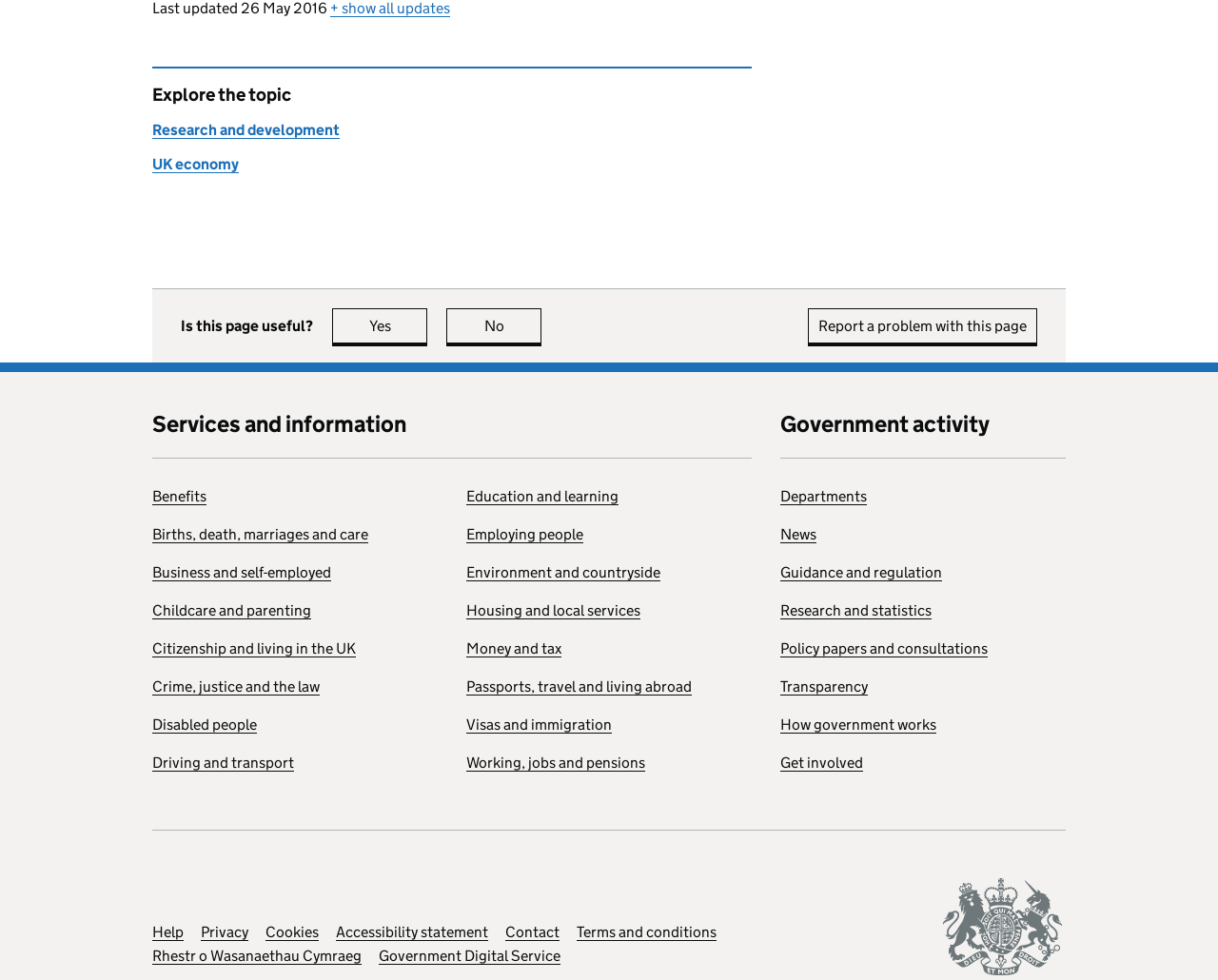Kindly determine the bounding box coordinates for the clickable area to achieve the given instruction: "Get help".

[0.125, 0.942, 0.151, 0.96]